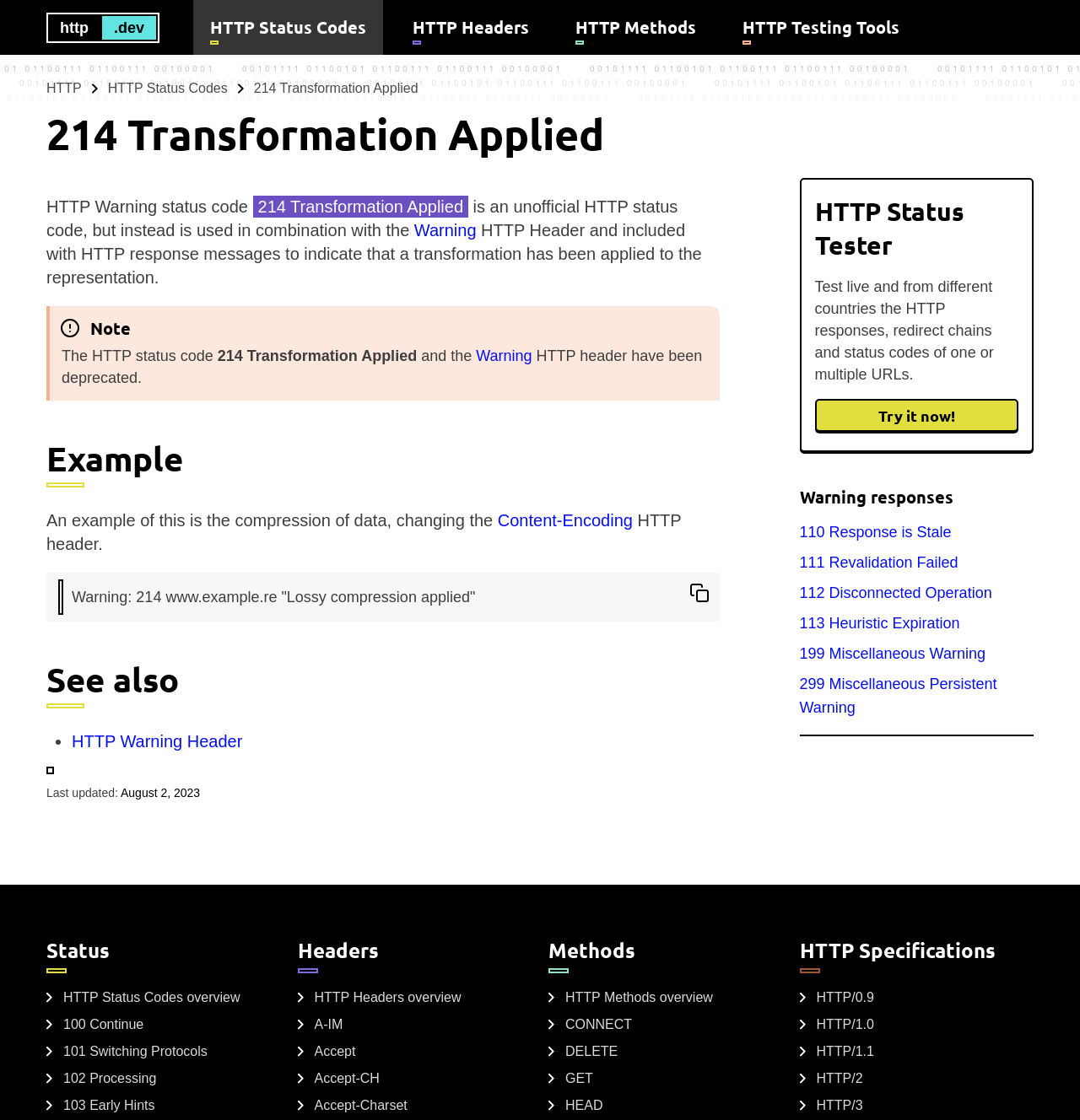Identify the bounding box coordinates of the clickable region required to complete the instruction: "Click on the 'HTTP Status Codes' link". The coordinates should be given as four float numbers within the range of 0 and 1, i.e., [left, top, right, bottom].

[0.179, 0.0, 0.355, 0.049]